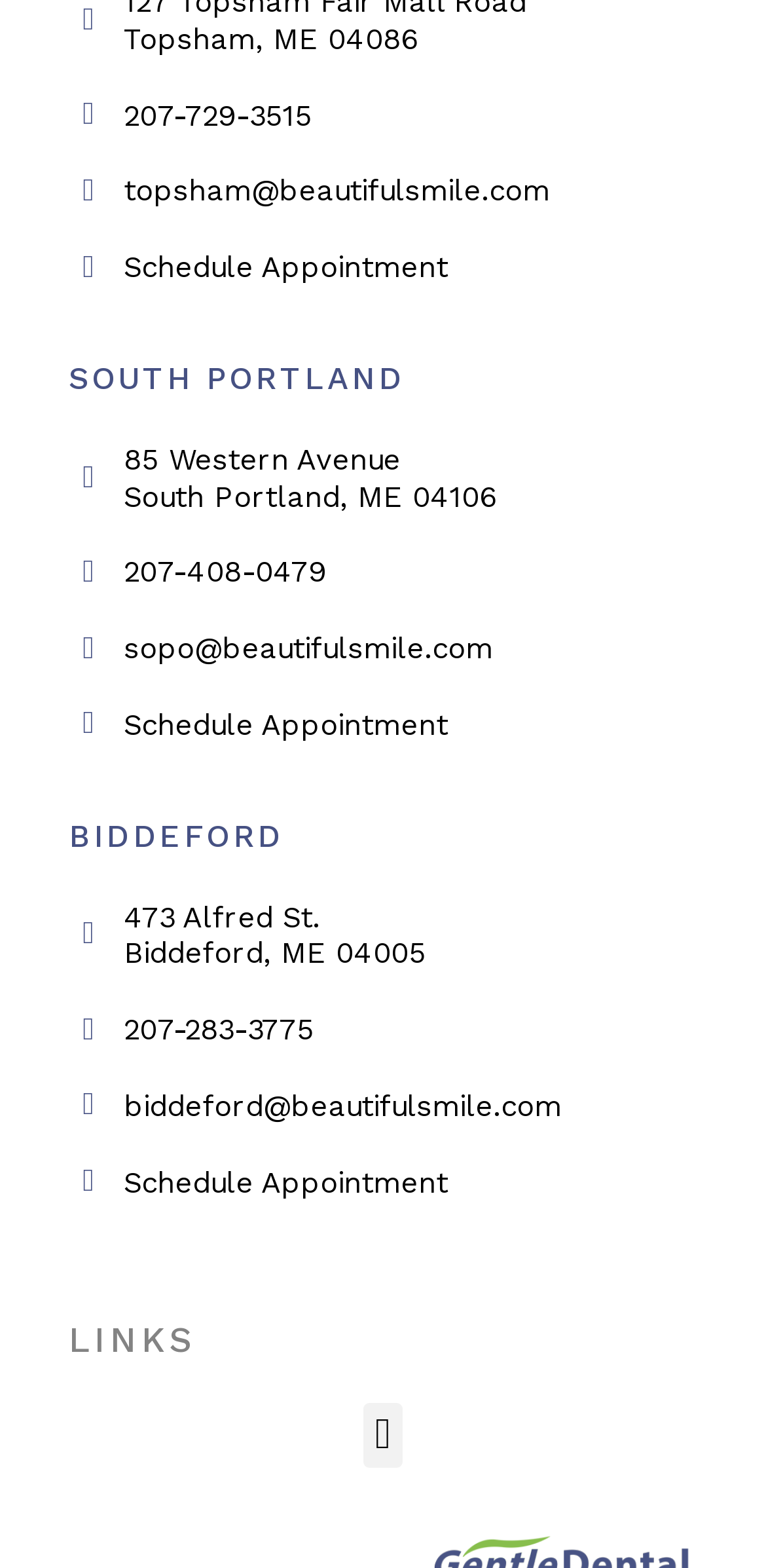Please identify the coordinates of the bounding box that should be clicked to fulfill this instruction: "Visit the SOUTH PORTLAND page".

[0.09, 0.229, 0.528, 0.253]